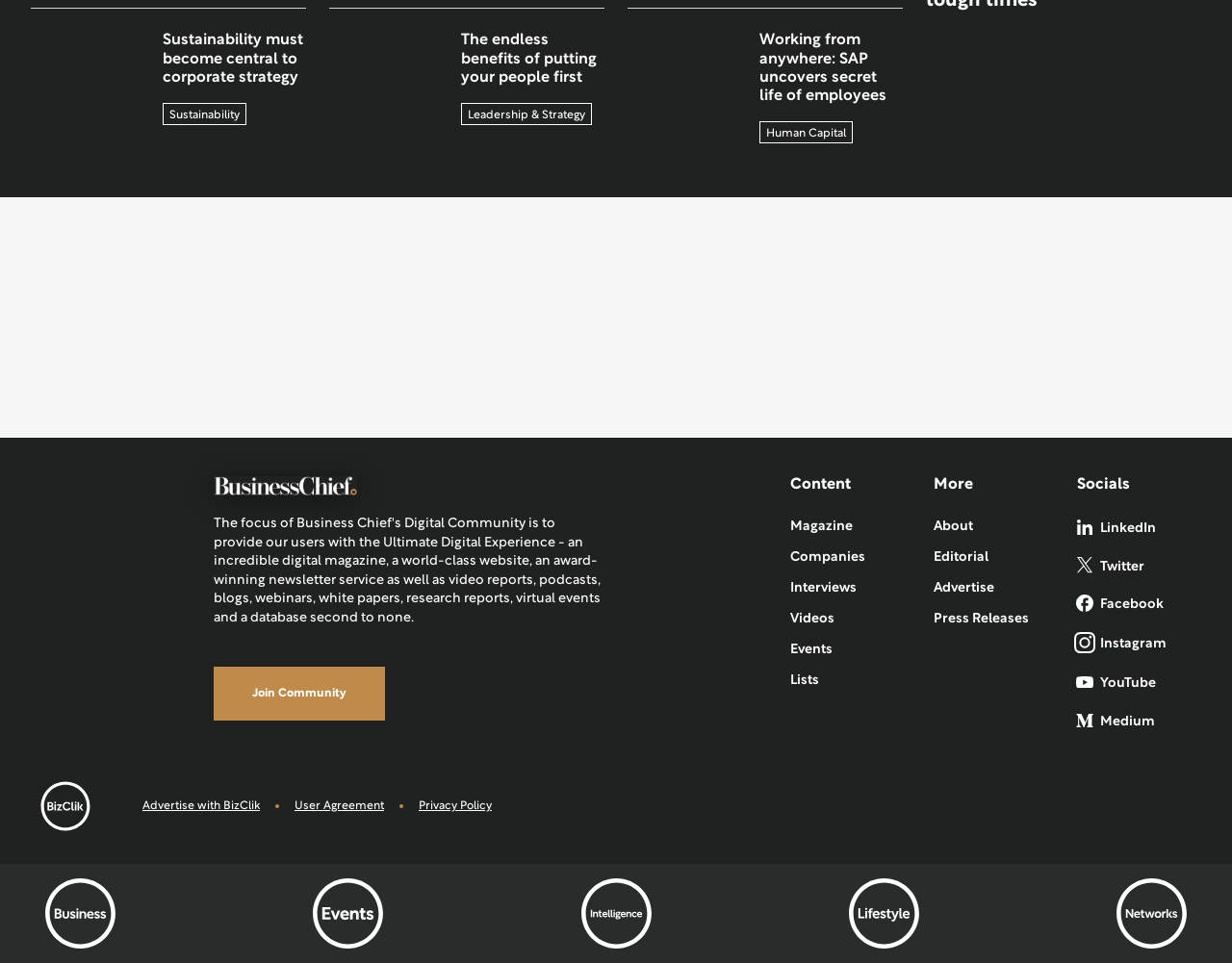What are the social media platforms listed?
Refer to the image and give a detailed answer to the query.

The social media platforms listed are LinkedIn, Twitter, Facebook, Instagram, YouTube, and Medium, which are linked to their respective pages and have corresponding images next to each link.